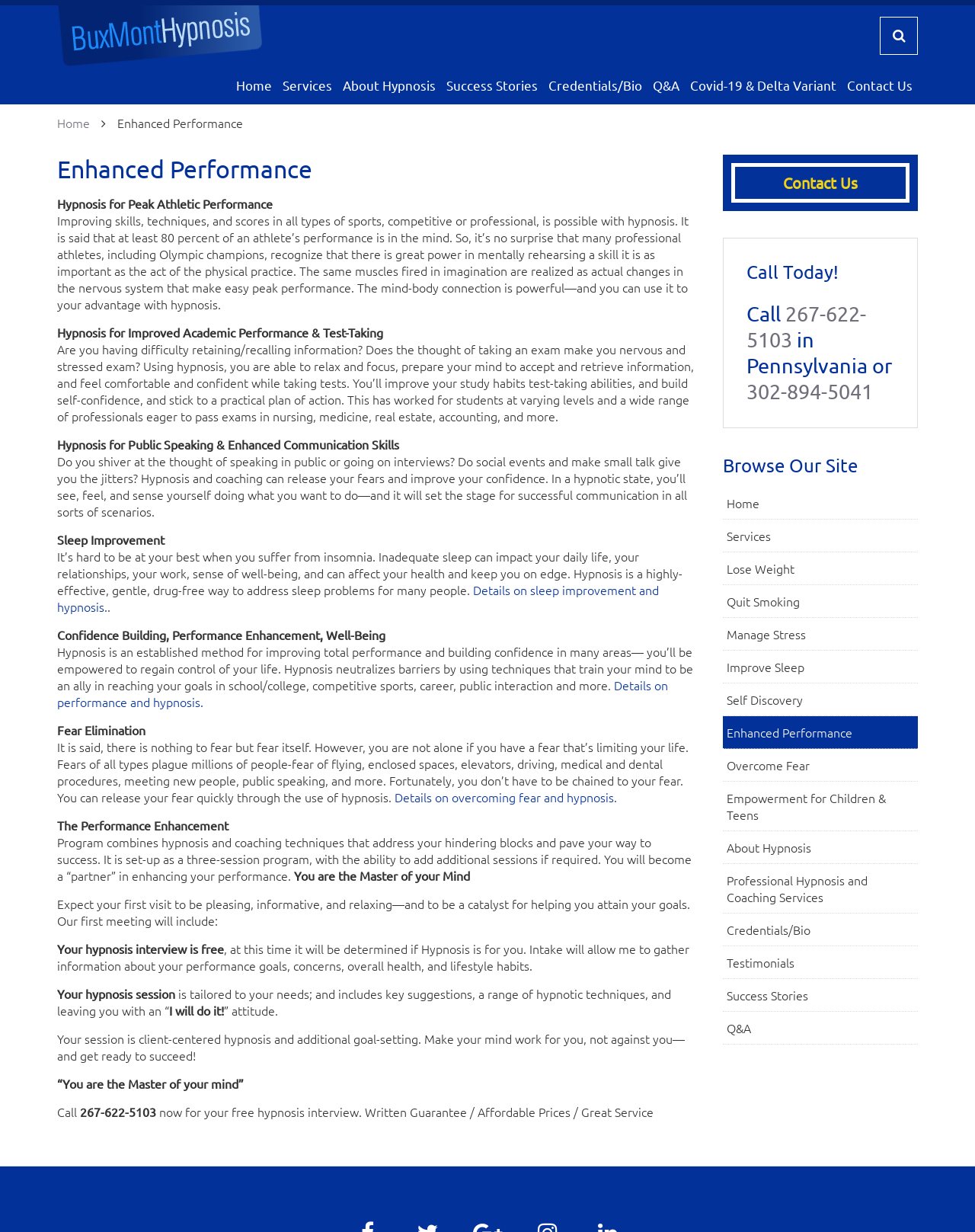Please identify the bounding box coordinates of the clickable area that will fulfill the following instruction: "visit the 'ABOUT US' page". The coordinates should be in the format of four float numbers between 0 and 1, i.e., [left, top, right, bottom].

None